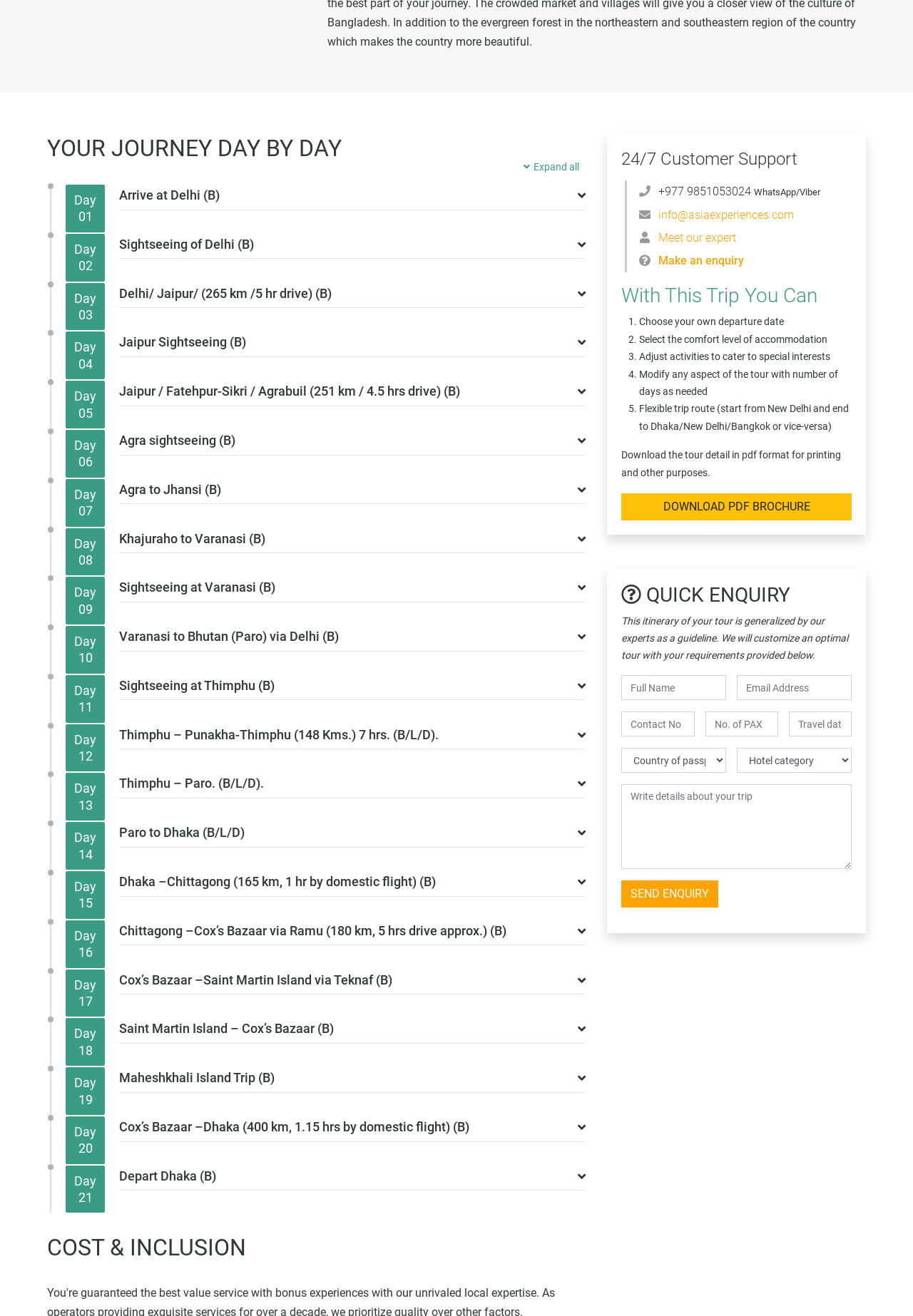Please identify the bounding box coordinates of the element's region that needs to be clicked to fulfill the following instruction: "Send an enquiry". The bounding box coordinates should consist of four float numbers between 0 and 1, i.e., [left, top, right, bottom].

[0.681, 0.669, 0.787, 0.69]